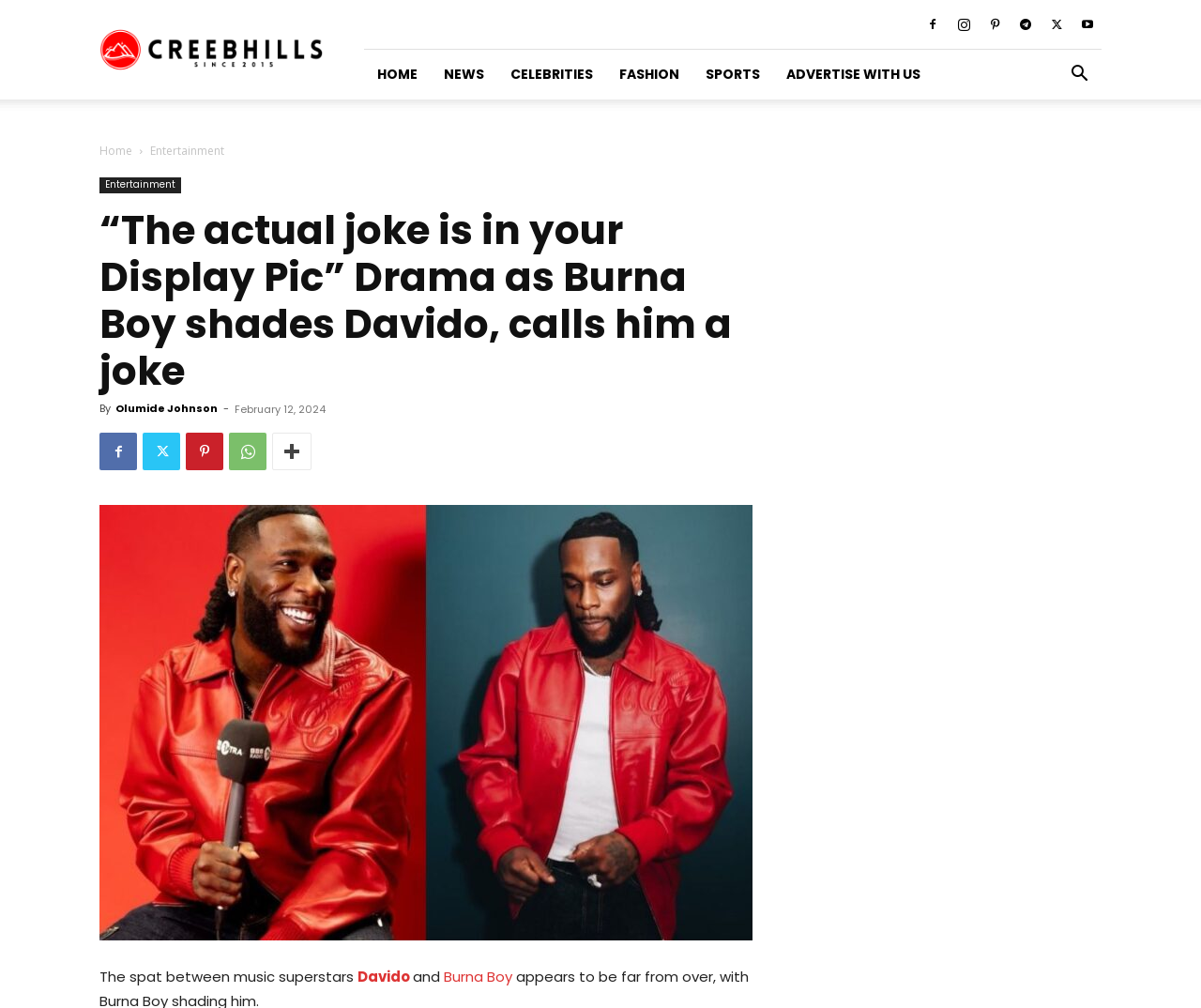Provide a comprehensive caption for the webpage.

The webpage appears to be a news article or blog post about a celebrity feud between Davido and Burna Boy. At the top of the page, there are several social media links, including Facebook, Twitter, and Instagram, aligned horizontally. Below these links, there is a navigation menu with options such as "HOME", "NEWS", "CELEBRITIES", "FASHION", "SPORTS", and "ADVERTISE WITH US". 

To the right of the navigation menu, there is a search button. Below the navigation menu, there is a section with a heading that reads "“The actual joke is in your Display Pic” Drama as Burna Boy shades Davido, calls him a joke". This section also includes the author's name, "Olumide Johnson", and the date "February 12, 2024". 

Underneath this section, there are several social media links again, aligned horizontally. Below these links, there is a large image with a caption that reads "Dubai because of smoking” - Burna Boy reveals". 

The main content of the article starts below the image, with a paragraph that begins with "The spat between music superstars Davido and Burna Boy appears to be far from over, with Burna Boy shading him." The article likely continues below this paragraph, but the provided accessibility tree does not include the rest of the content.